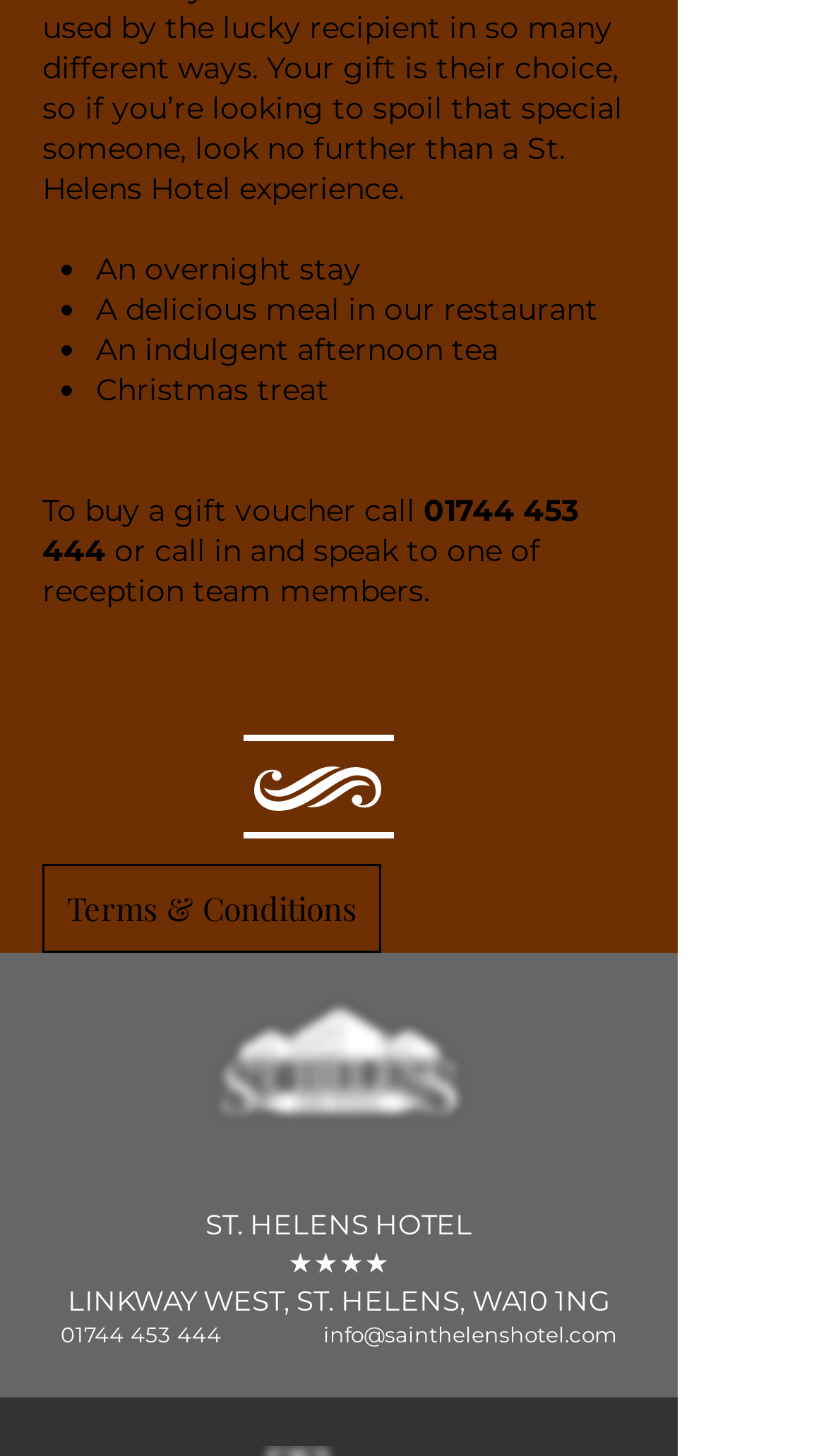Find the bounding box coordinates for the HTML element specified by: "aria-label="White TripAdvisor Icon"".

[0.333, 0.795, 0.397, 0.832]